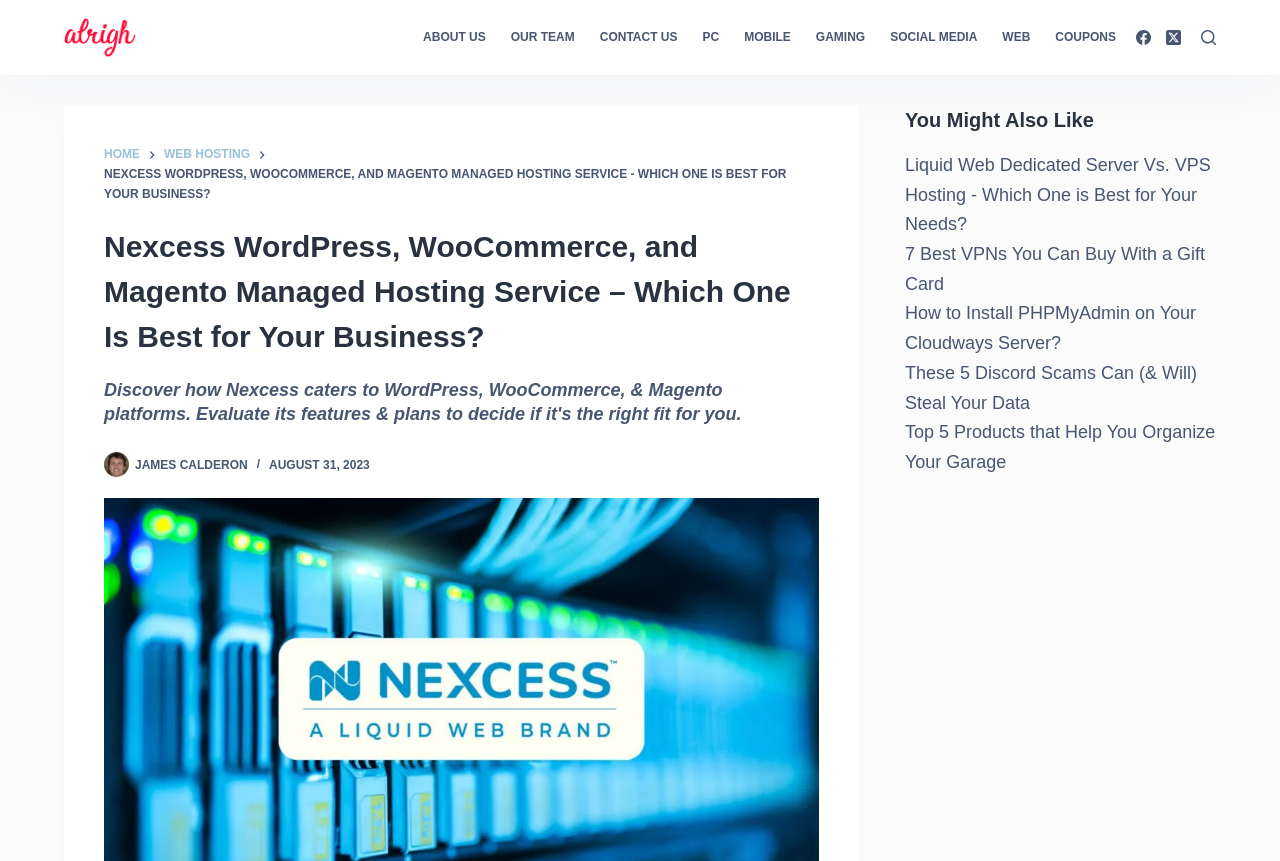Refer to the element description Mobile and identify the corresponding bounding box in the screenshot. Format the coordinates as (top-left x, top-left y, bottom-right x, bottom-right y) with values in the range of 0 to 1.

[0.572, 0.0, 0.628, 0.087]